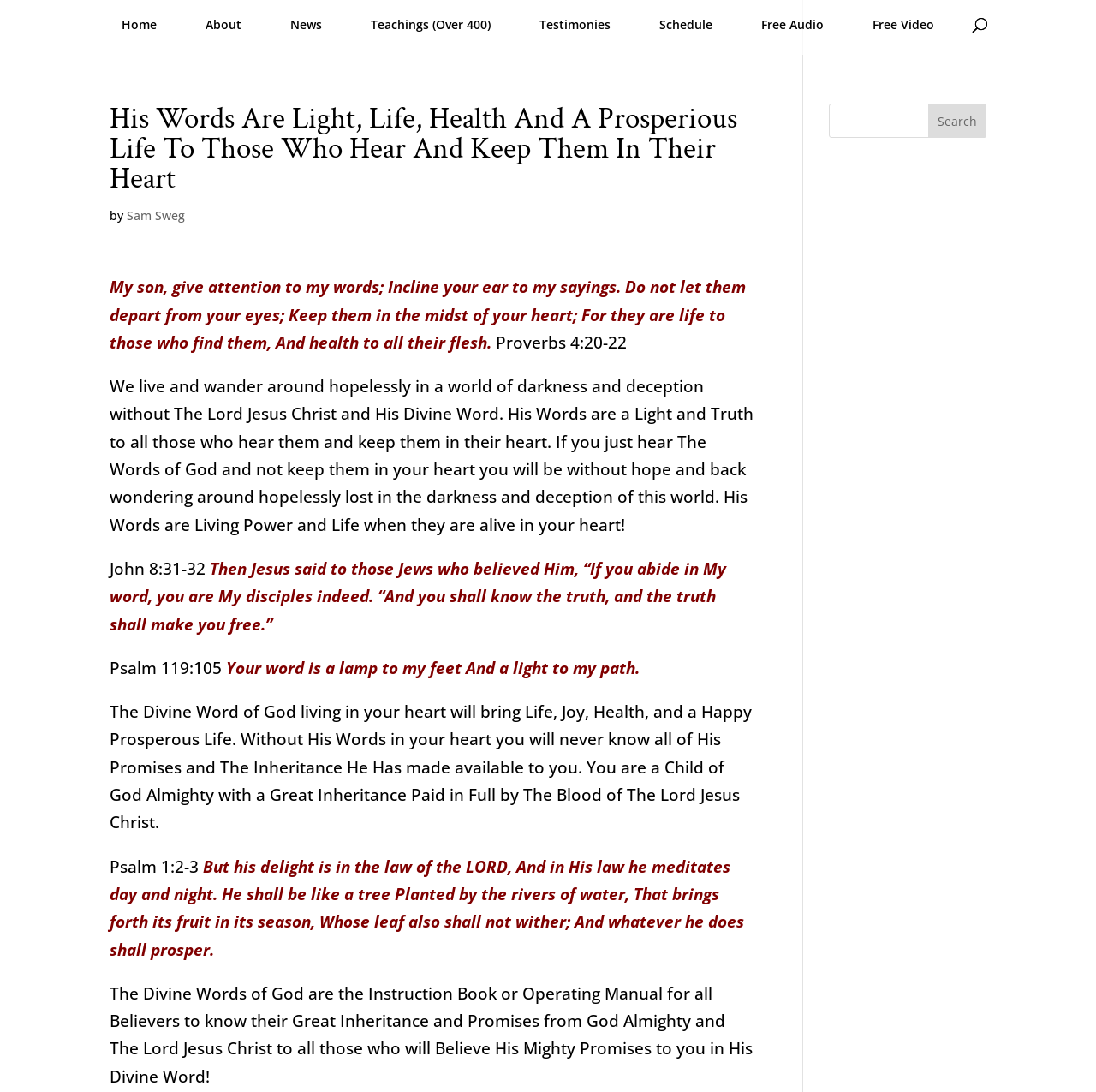Find the main header of the webpage and produce its text content.

His Words Are Light, Life, Health And A Prosperious Life To Those Who Hear And Keep Them In Their Heart